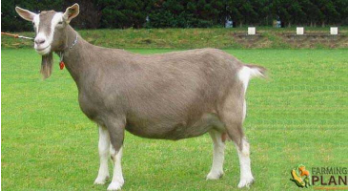What is the goat standing on?
Refer to the image and give a detailed answer to the question.

The goat is standing on a lush green grass, which is evident from the image and provides a serene and pastoral background to the scene.